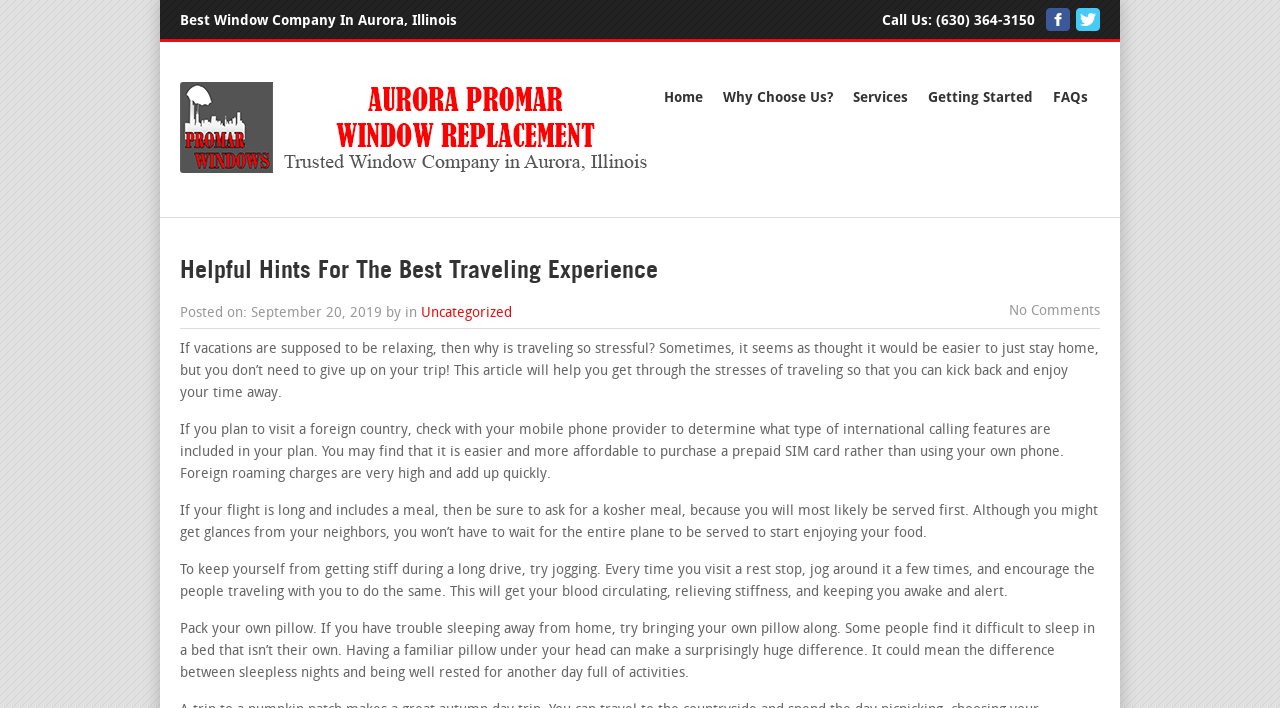With reference to the image, please provide a detailed answer to the following question: How many travel tips are provided in the article?

The article provides four travel tips, which are: checking with your mobile phone provider for international calling features, asking for a kosher meal on a long flight, jogging during long drives, and packing your own pillow.